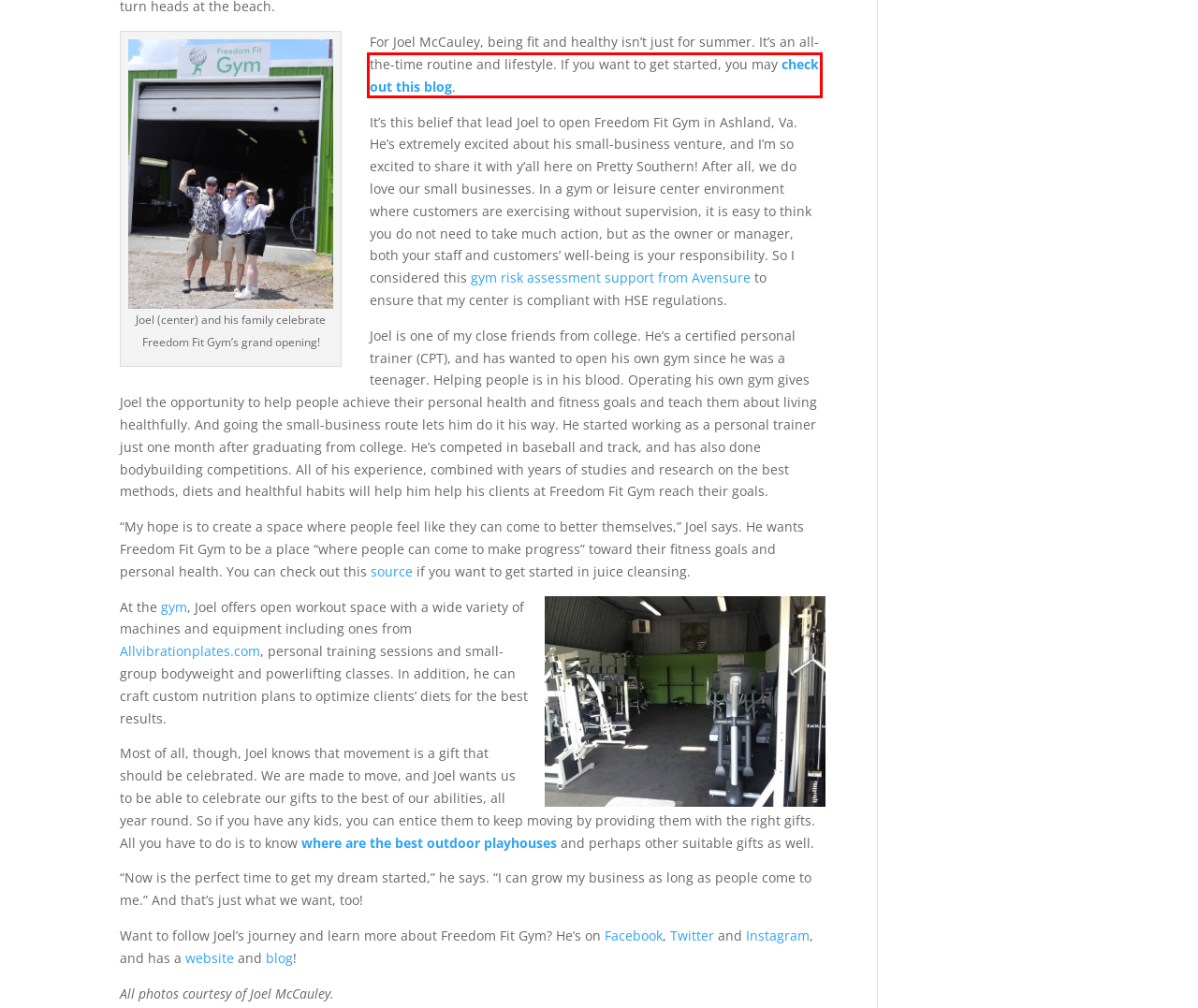Given a screenshot of a webpage with a red bounding box, please pick the webpage description that best fits the new webpage after clicking the element inside the bounding box. Here are the candidates:
A. The Most Popular WordPress Themes In The World
B. Outdoor Playhouses | Kids Playhouses | WholeWoodPlayhouses
C. Gym Health & Safety Consulting | Gym Risk Assessment Service
D. 6 Best Juice Cleanses For Weight Loss and Detoxing 2023
E. 10 Best Intermittent Fasting Apps - Top Apps of 2024
F. Pretty Southern
G. [TOP 7] Best Vibration Plate Reviews In 2024 | Best Vibration Machines
H. Press | Pretty Southern

E